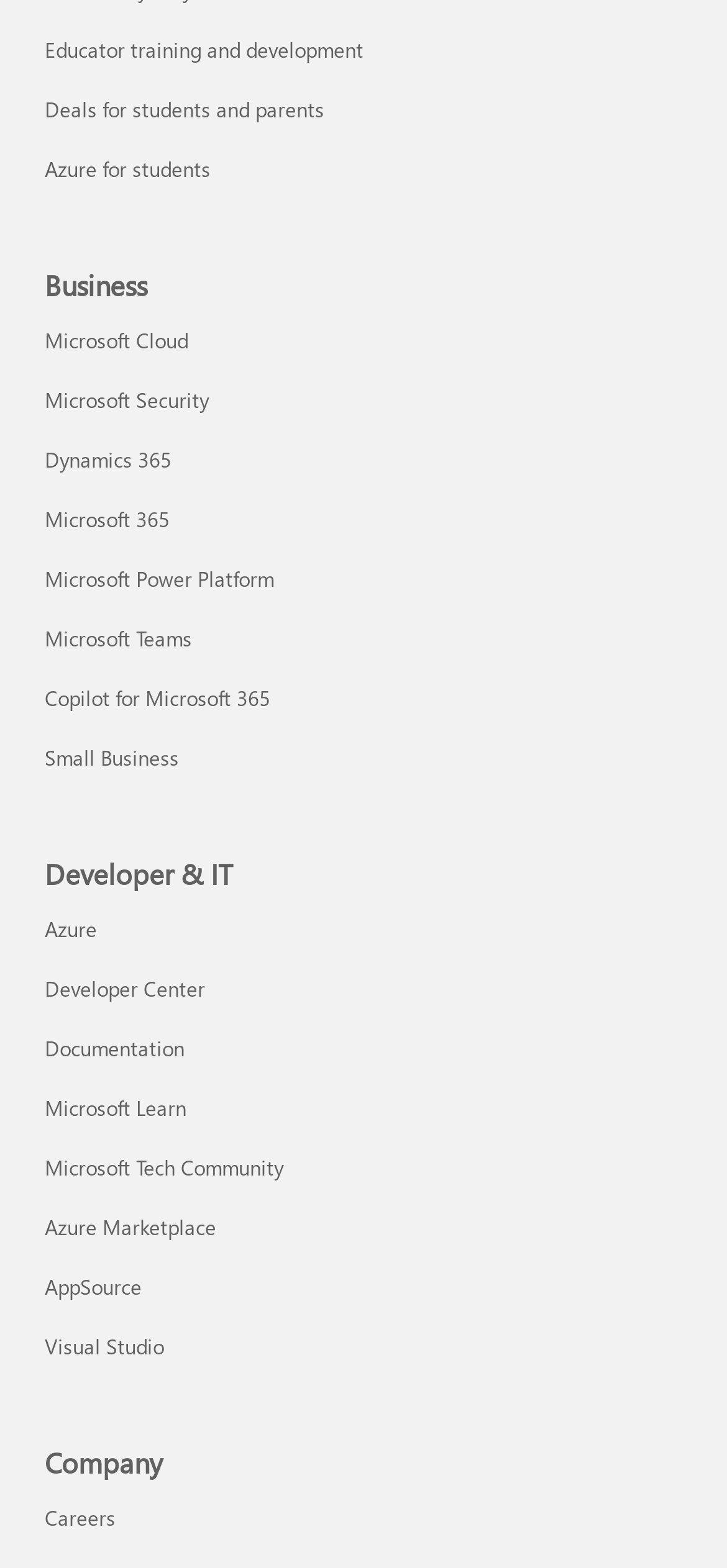Are there any links related to months?
Refer to the screenshot and respond with a concise word or phrase.

Yes